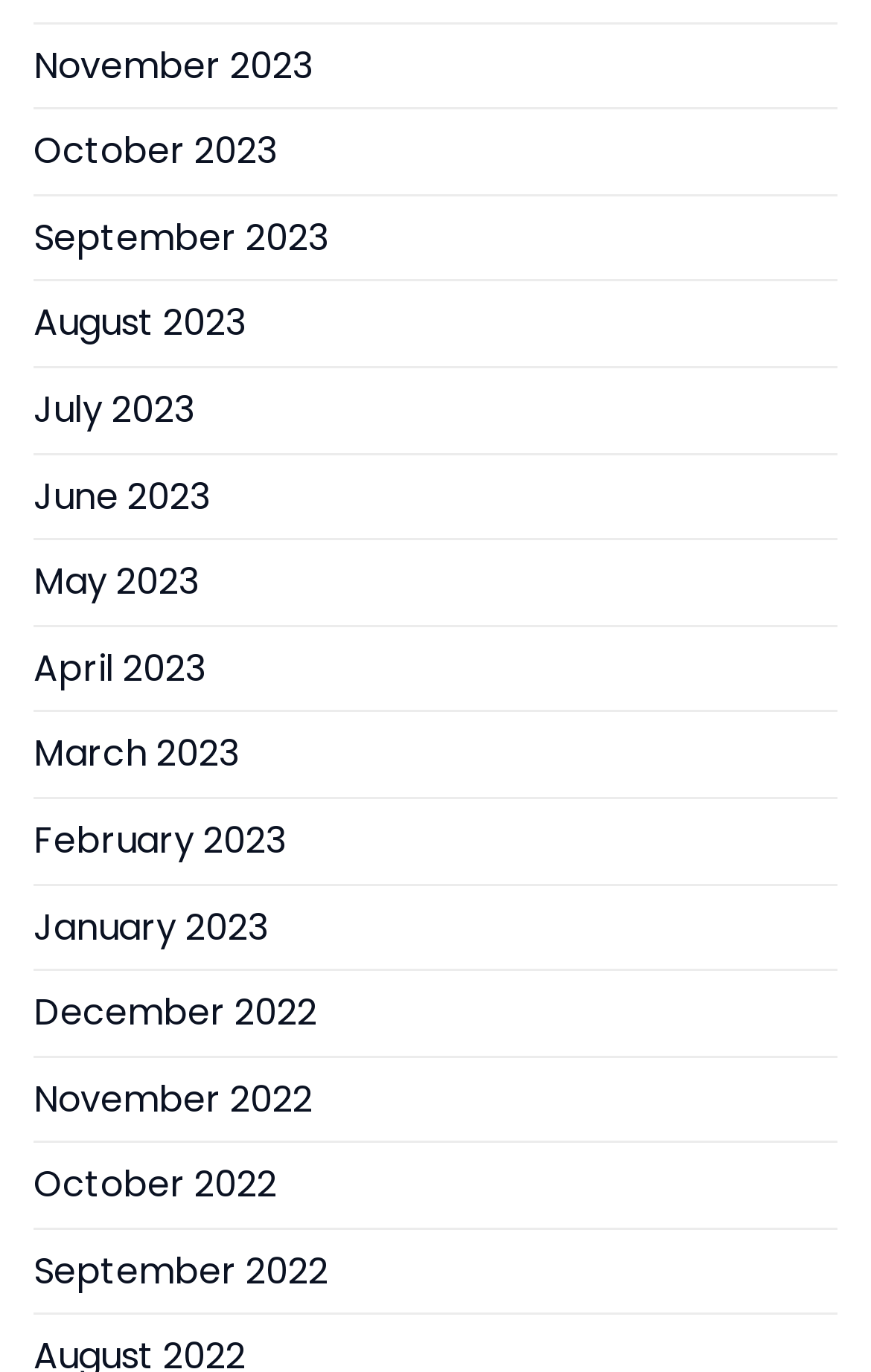Please specify the bounding box coordinates of the clickable region to carry out the following instruction: "View November 2023". The coordinates should be four float numbers between 0 and 1, in the format [left, top, right, bottom].

[0.038, 0.017, 0.359, 0.078]